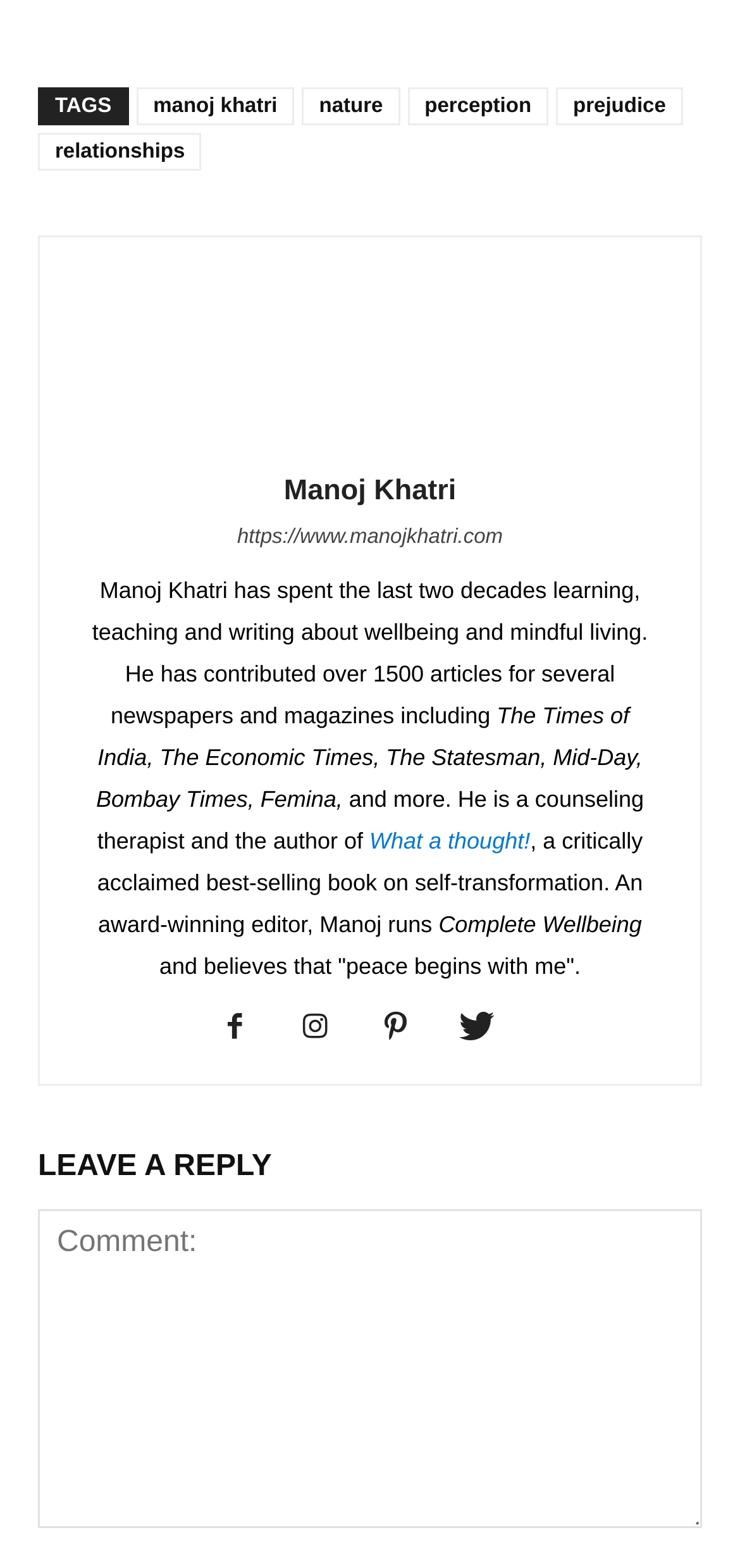Locate the bounding box of the UI element described in the following text: "Manoj Khatri".

[0.384, 0.302, 0.616, 0.323]